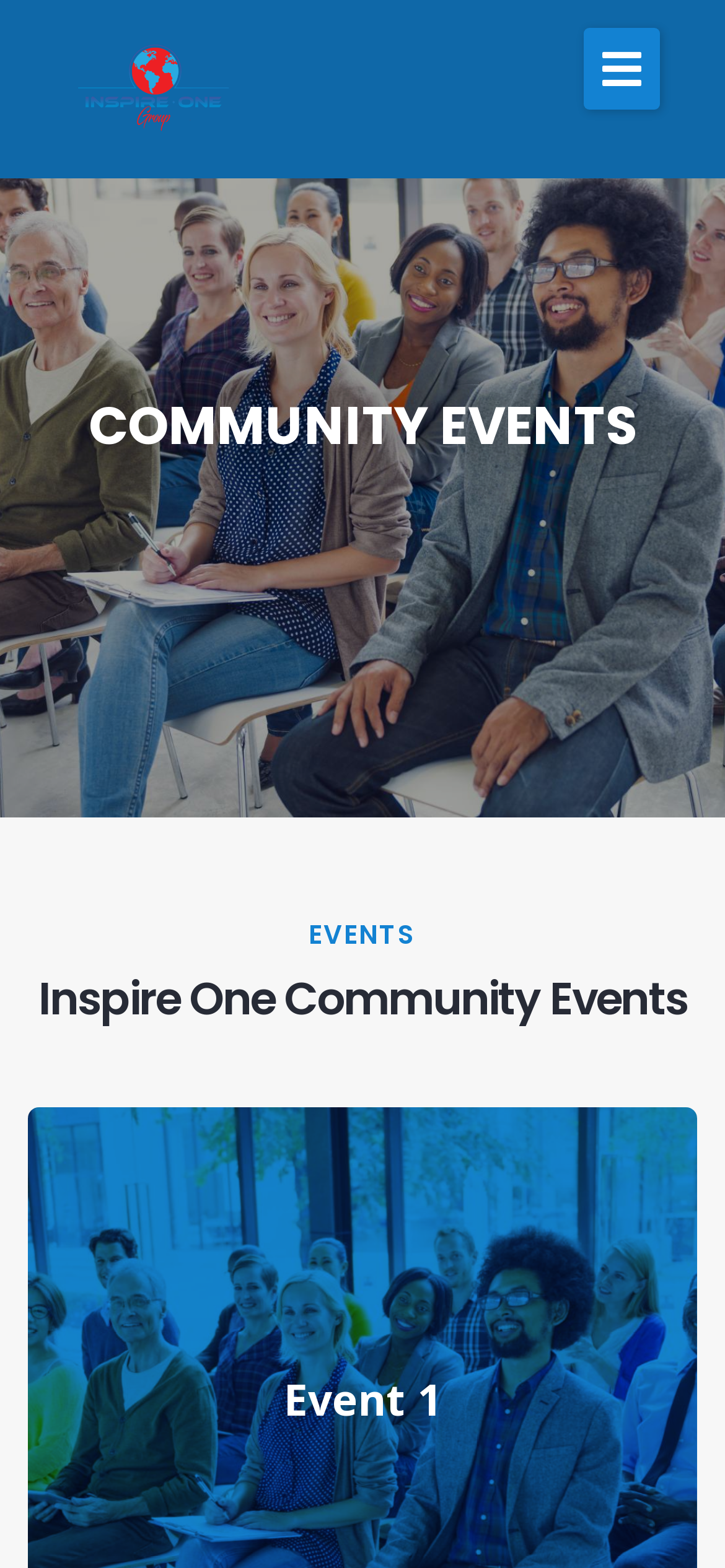Answer the following inquiry with a single word or phrase:
How many events are listed on this page?

1